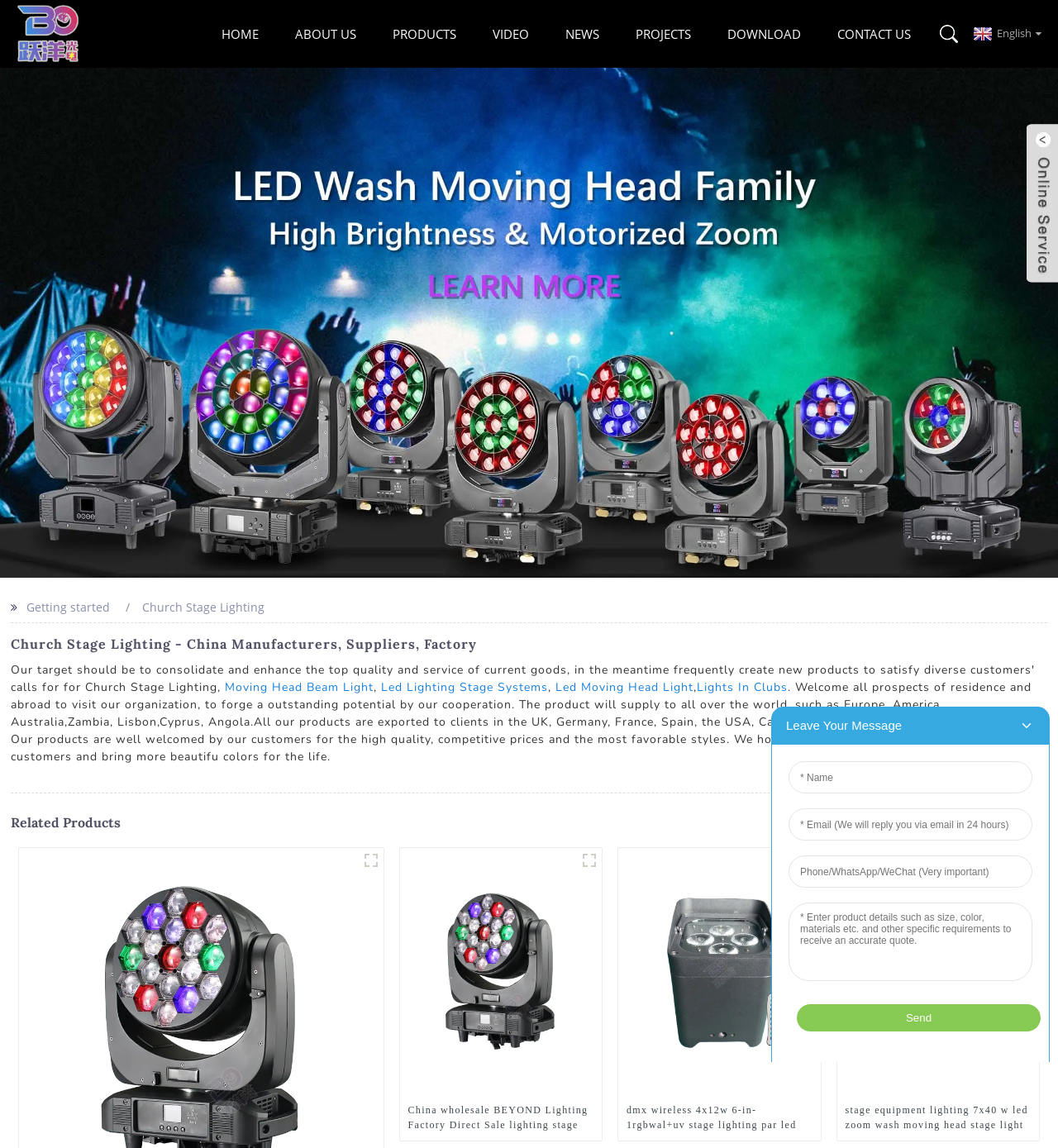Please identify the bounding box coordinates of the clickable element to fulfill the following instruction: "Click the LOGO link". The coordinates should be four float numbers between 0 and 1, i.e., [left, top, right, bottom].

[0.016, 0.021, 0.075, 0.035]